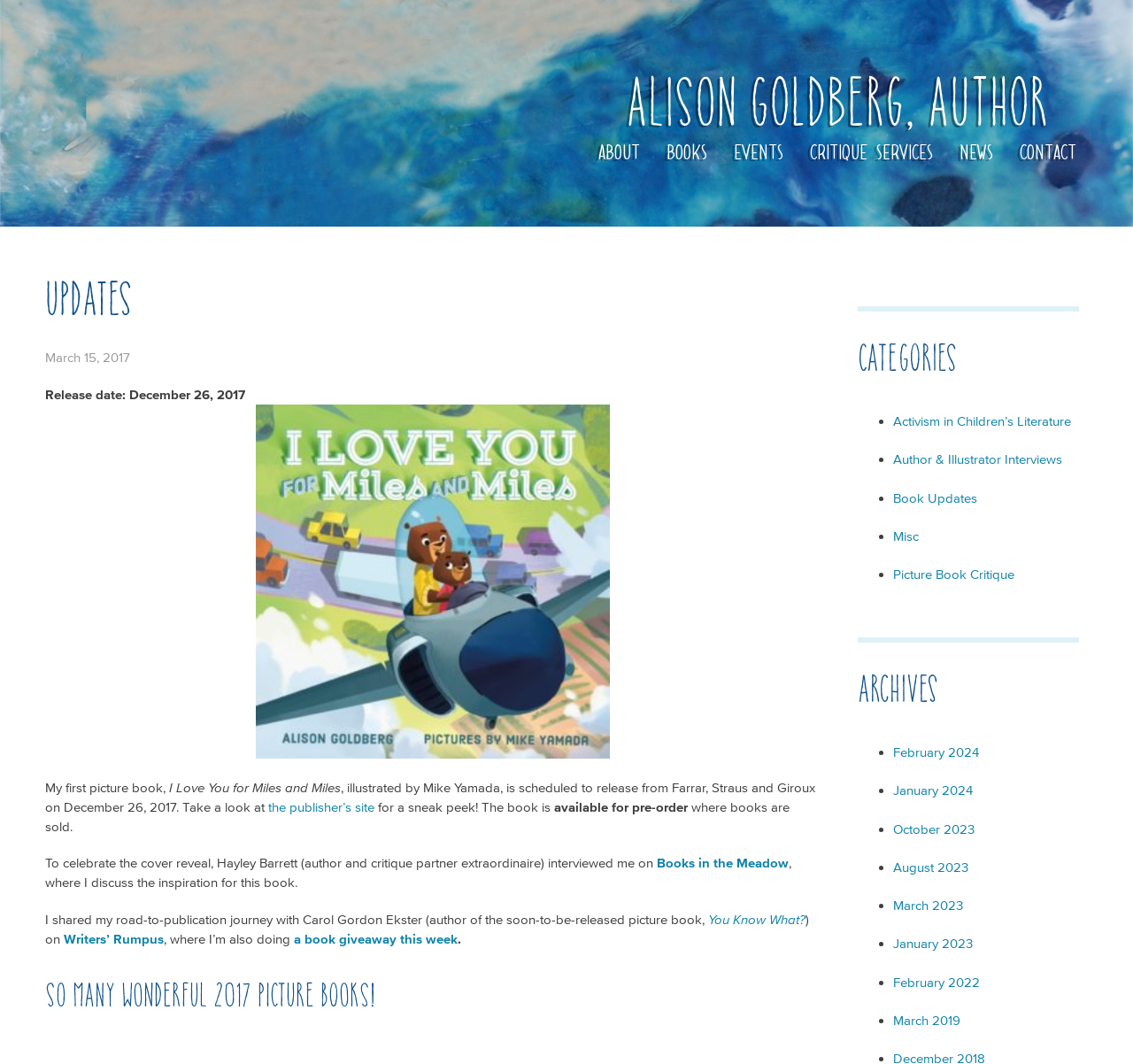Locate the bounding box coordinates of the area where you should click to accomplish the instruction: "Click on 'About' link".

[0.518, 0.123, 0.575, 0.161]